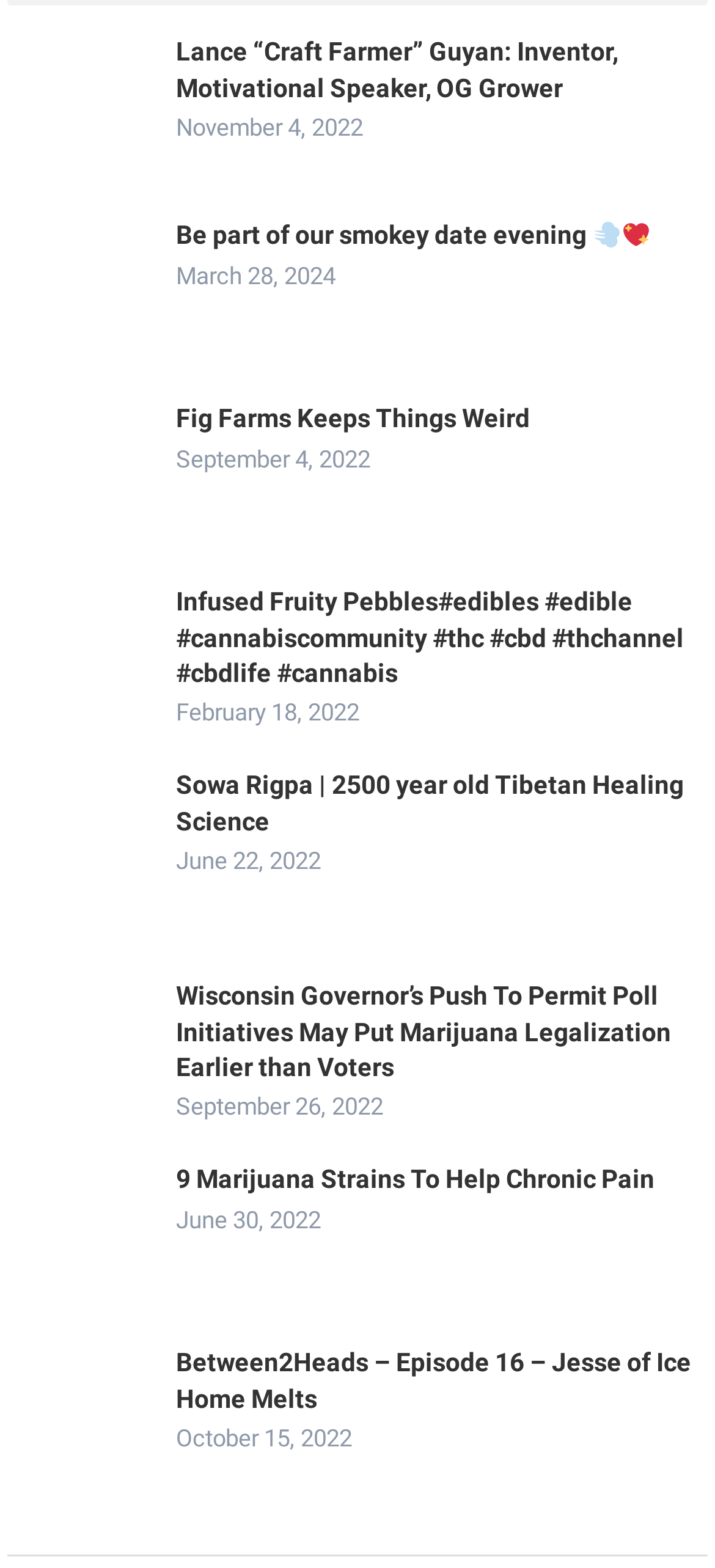Please provide a comprehensive response to the question below by analyzing the image: 
What is the topic of the article with the latest date?

I searched for the latest date mentioned in the StaticText elements, and found that it is October 15, 2022, which is mentioned in the last LayoutTable. The corresponding link is 'Between2Heads – Episode 16 – Jesse of Ice Home Melts'.